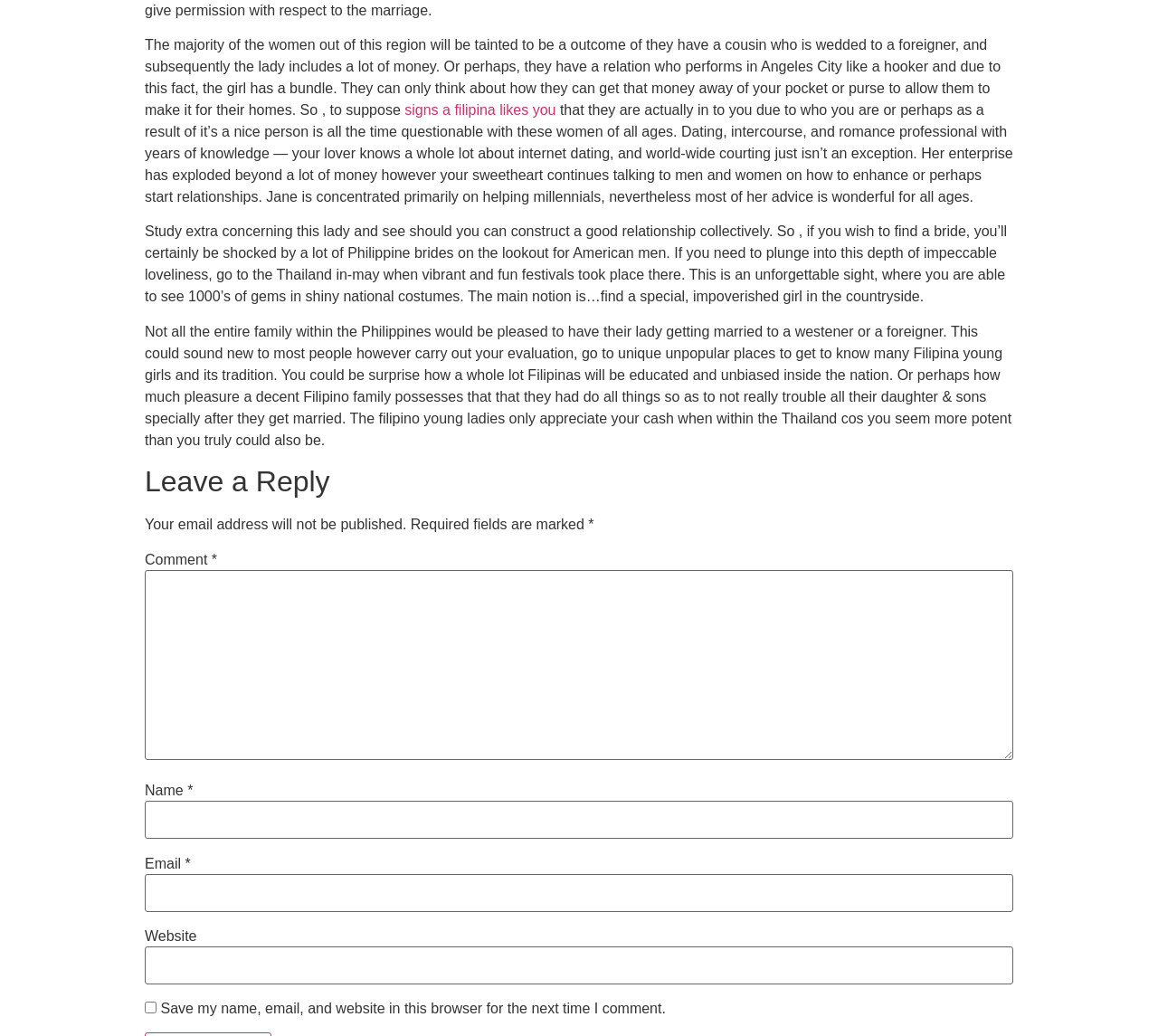Please specify the bounding box coordinates in the format (top-left x, top-left y, bottom-right x, bottom-right y), with all values as floating point numbers between 0 and 1. Identify the bounding box of the UI element described by: parent_node: Name * name="author"

[0.125, 0.773, 0.875, 0.81]